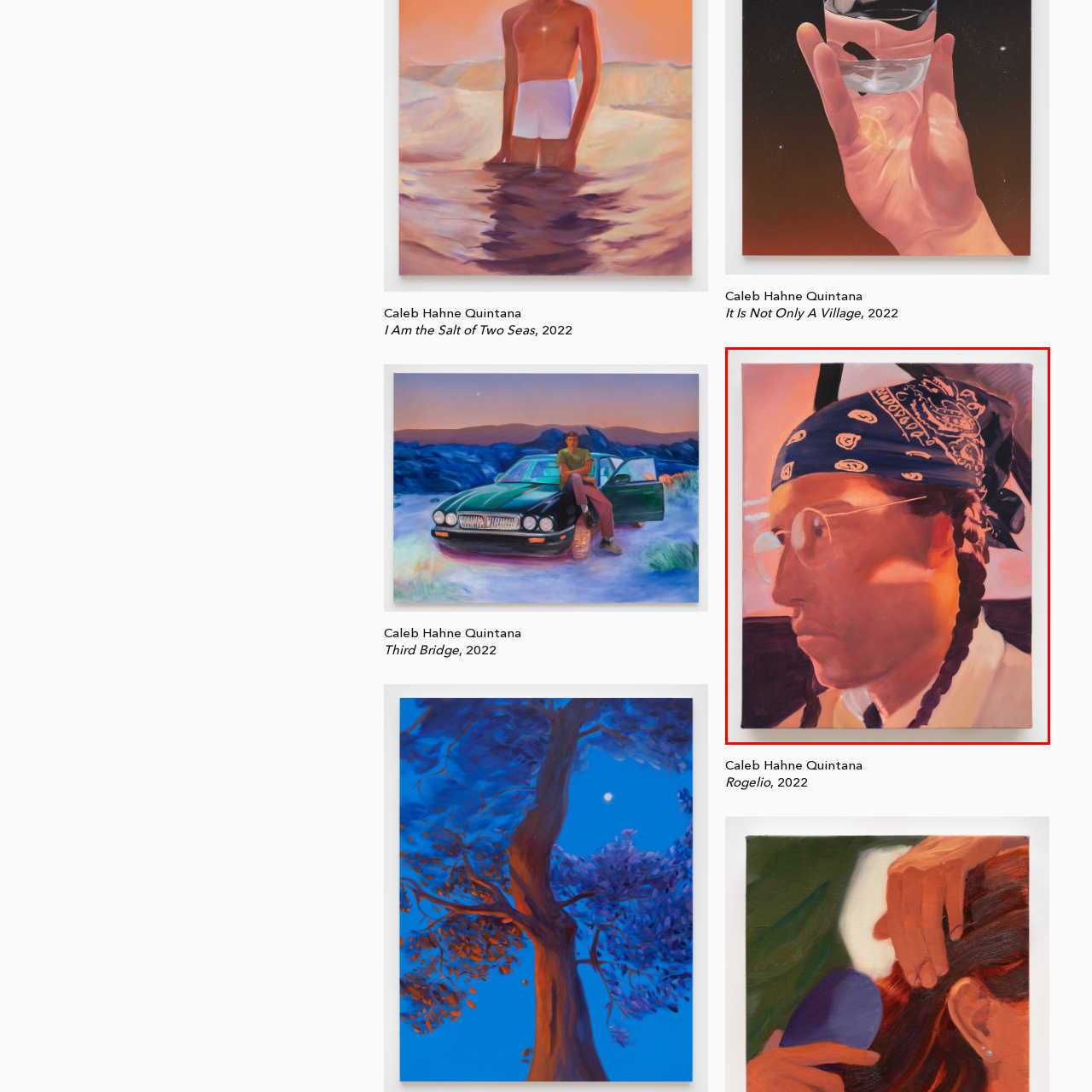Check the image highlighted in red, What is the size of the artwork?
 Please answer in a single word or phrase.

10 inches by 8 inches